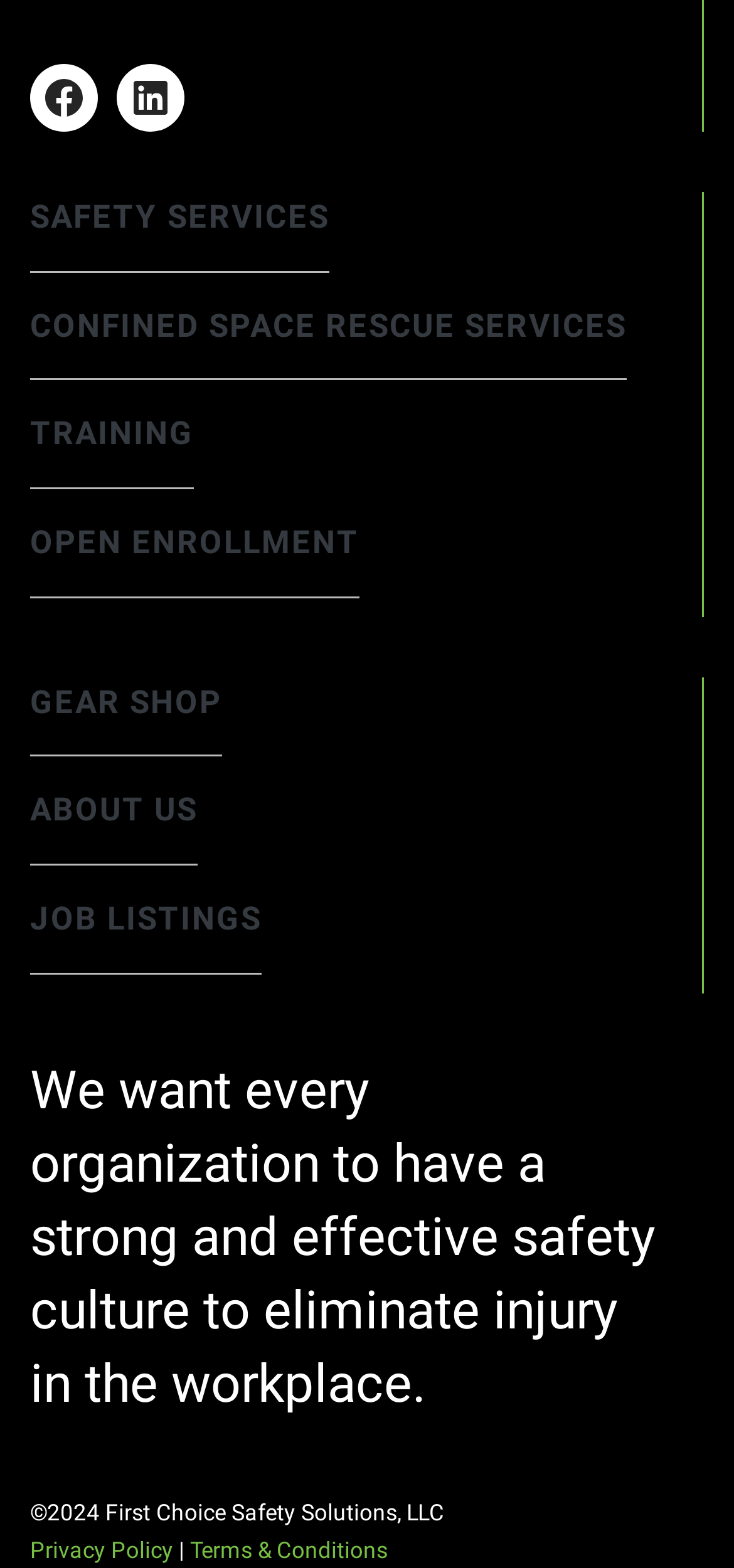Give a one-word or one-phrase response to the question: 
What is the purpose of the organization?

To eliminate injury in the workplace